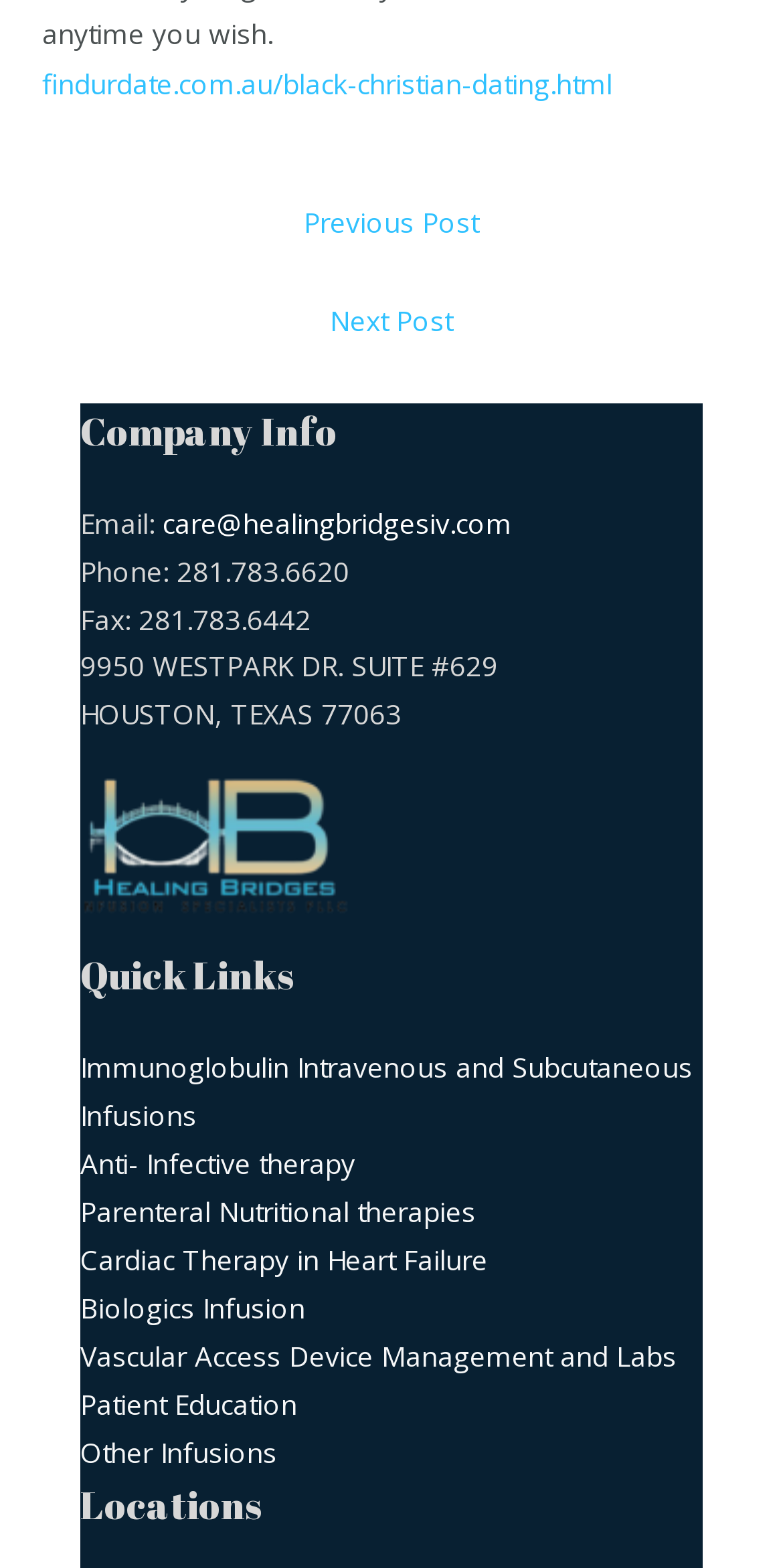Identify the bounding box coordinates of the area that should be clicked in order to complete the given instruction: "Click on the 'Previous Post' link". The bounding box coordinates should be four float numbers between 0 and 1, i.e., [left, top, right, bottom].

[0.043, 0.124, 0.957, 0.165]